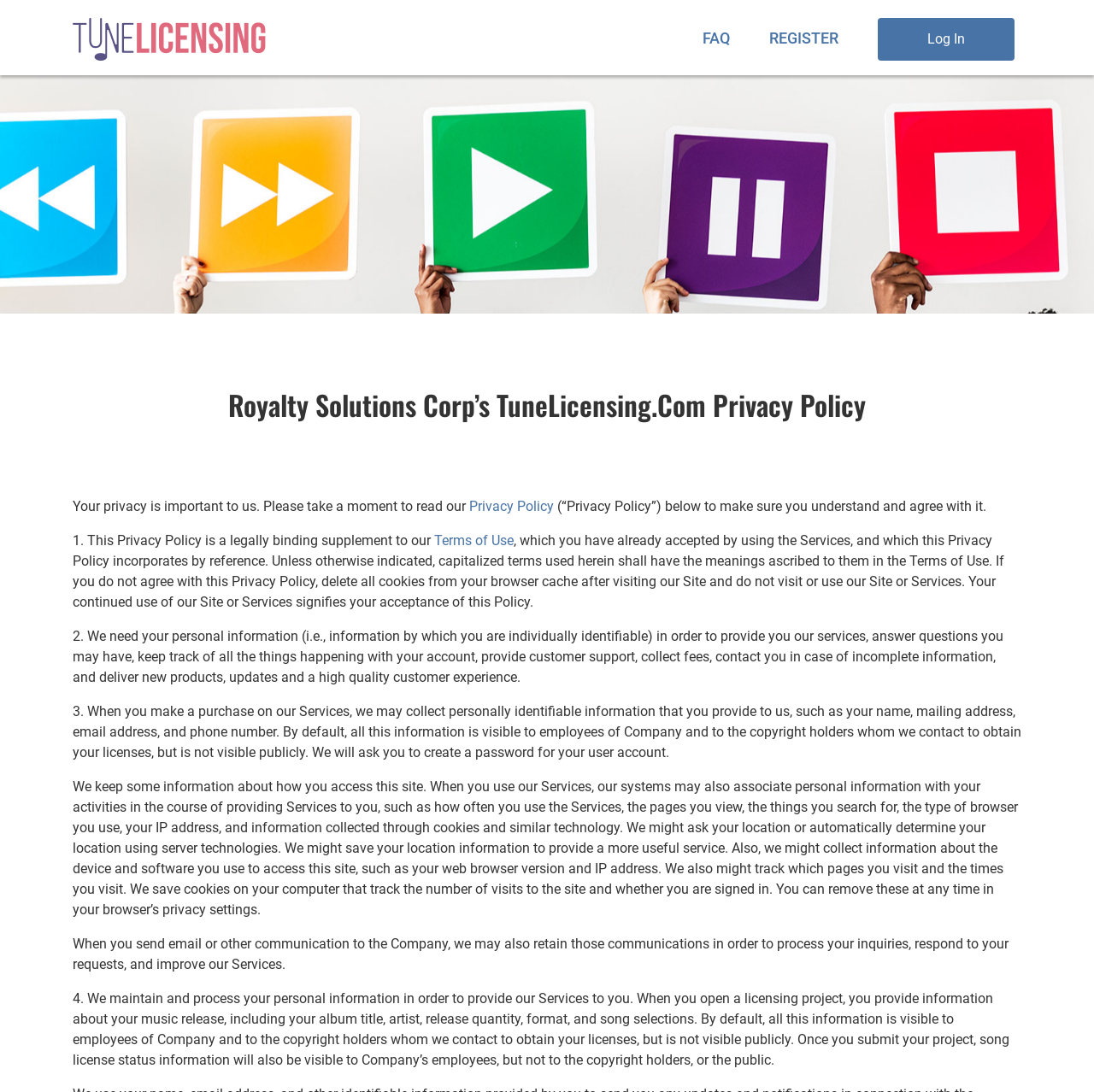What type of information is collected when making a purchase?
Analyze the screenshot and provide a detailed answer to the question.

According to the webpage content, when making a purchase on the website, personal information such as name, mailing address, email address, and phone number is collected.